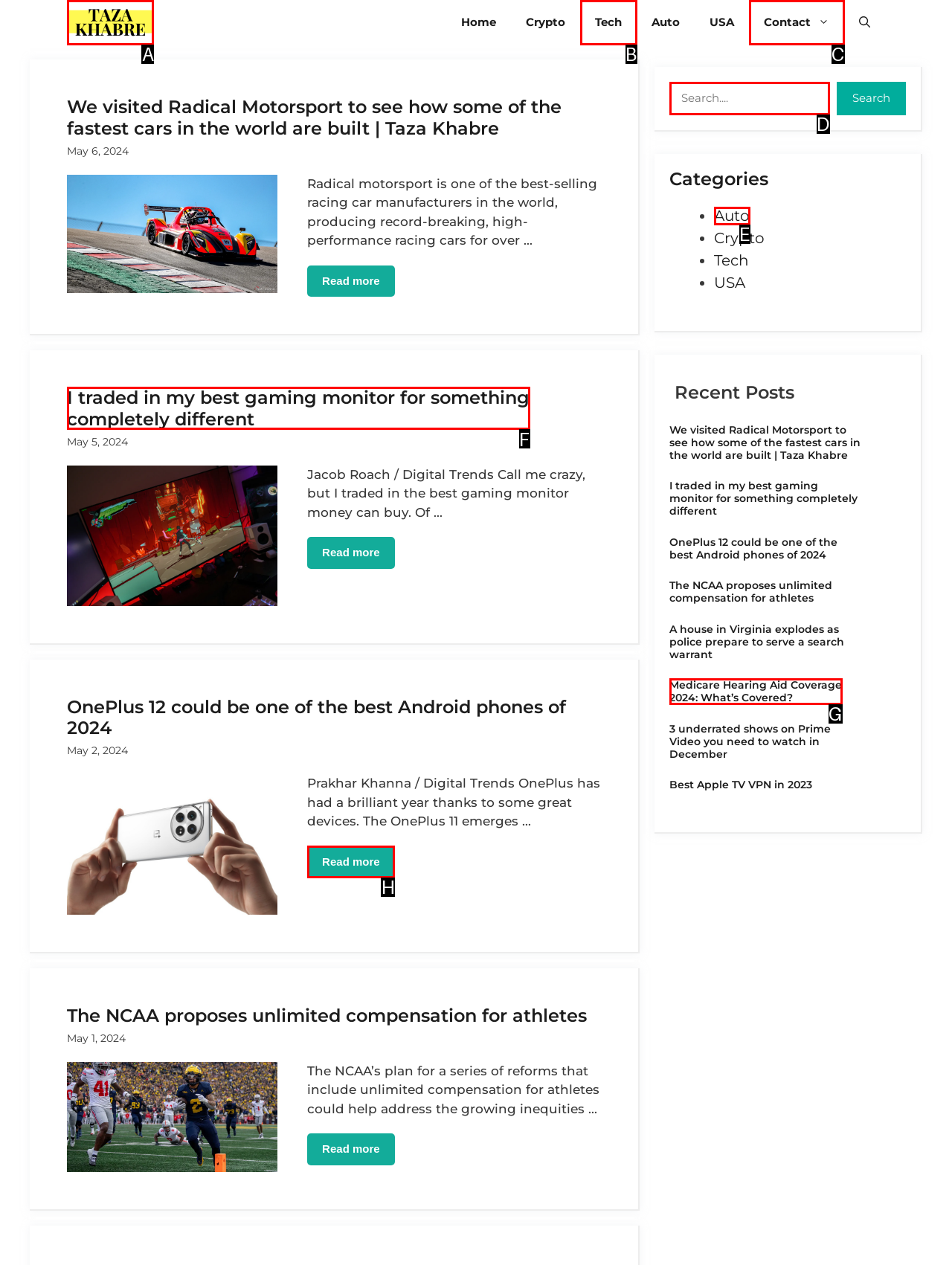Select the option that corresponds to the description: parent_node: Search name="s" placeholder="Search...."
Respond with the letter of the matching choice from the options provided.

D